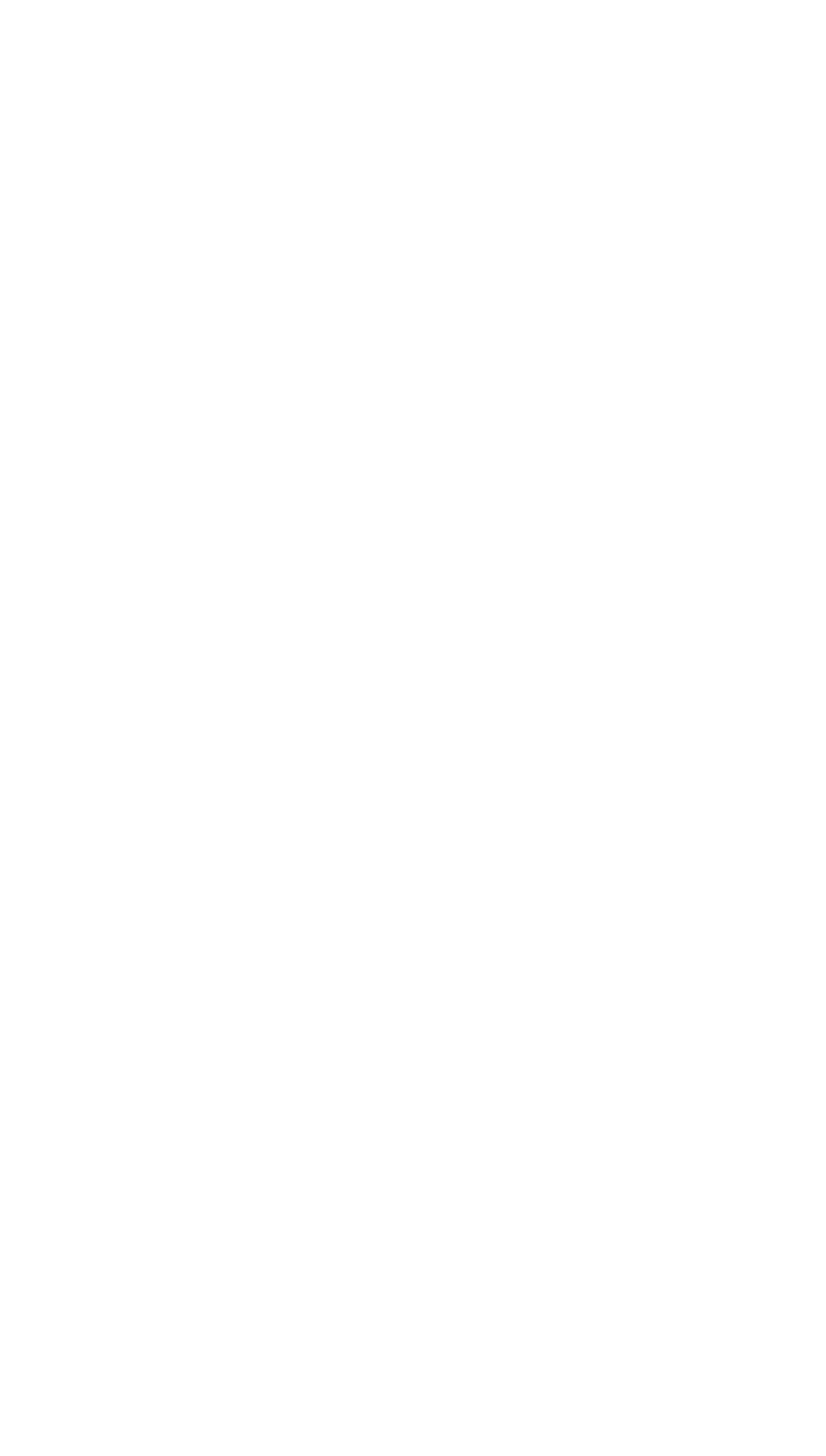Identify the bounding box coordinates of the region that should be clicked to execute the following instruction: "View seismic data acquisition services".

[0.038, 0.217, 0.631, 0.255]